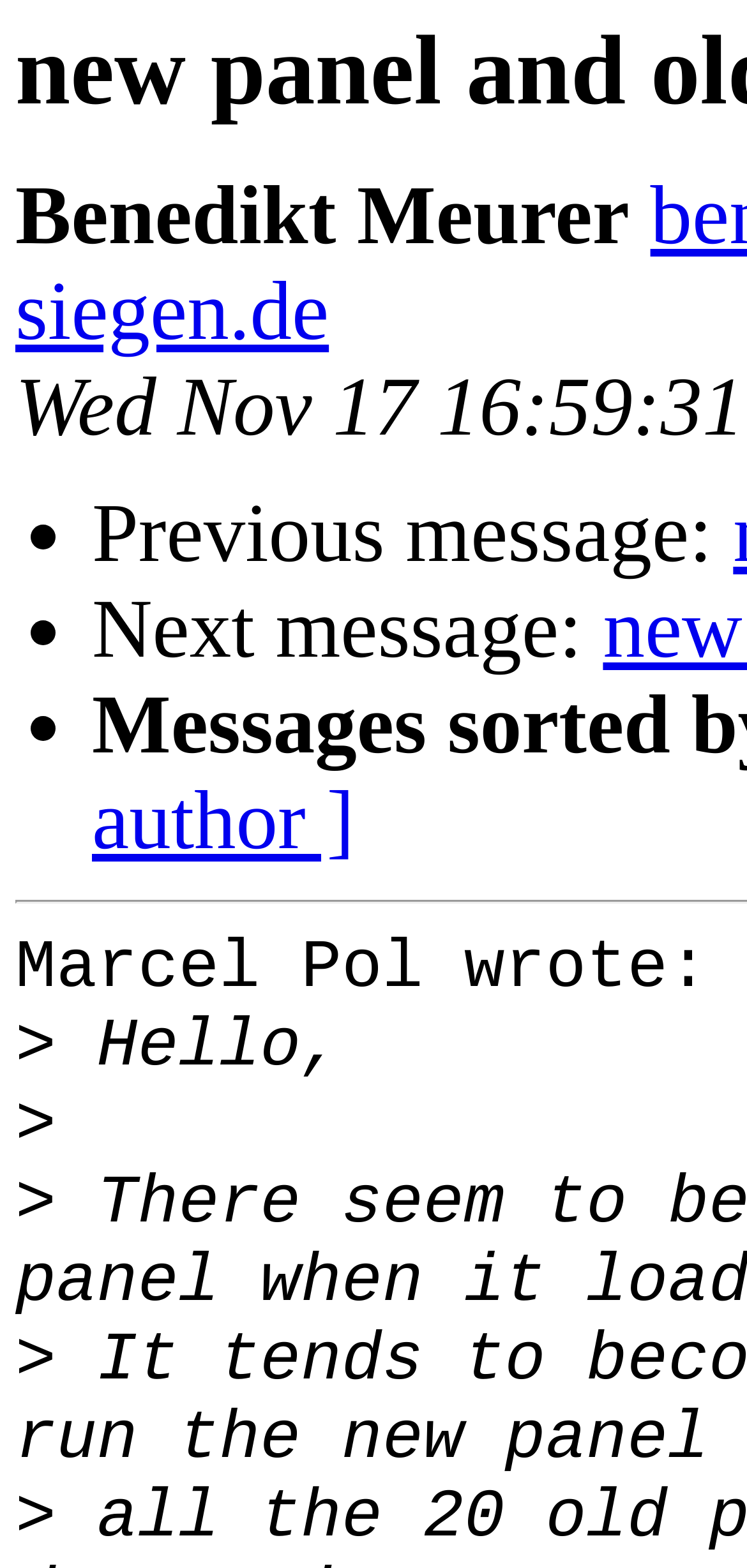Create a full and detailed caption for the entire webpage.

The webpage appears to be a discussion forum or a messaging platform, with a focus on a conversation between users. At the top, there is a header with the name "Benedikt Meurer" displayed prominently. Below this, there are three bullet points, each with a brief description: "Previous message:", "Next message:", and another unspecified message.

The main content of the page is a message from Marcel Pol, which spans multiple lines. The message starts with a greeting, "Hello," and continues with some text that is not fully summarized here. The message is indented, indicating a response or a quote from another user. Above the message, there is a greater-than symbol (">"), which may indicate a quote or a response.

Overall, the webpage has a simple layout, with a focus on displaying a conversation between users. The use of bullet points and indentation helps to organize the content and make it easy to follow.